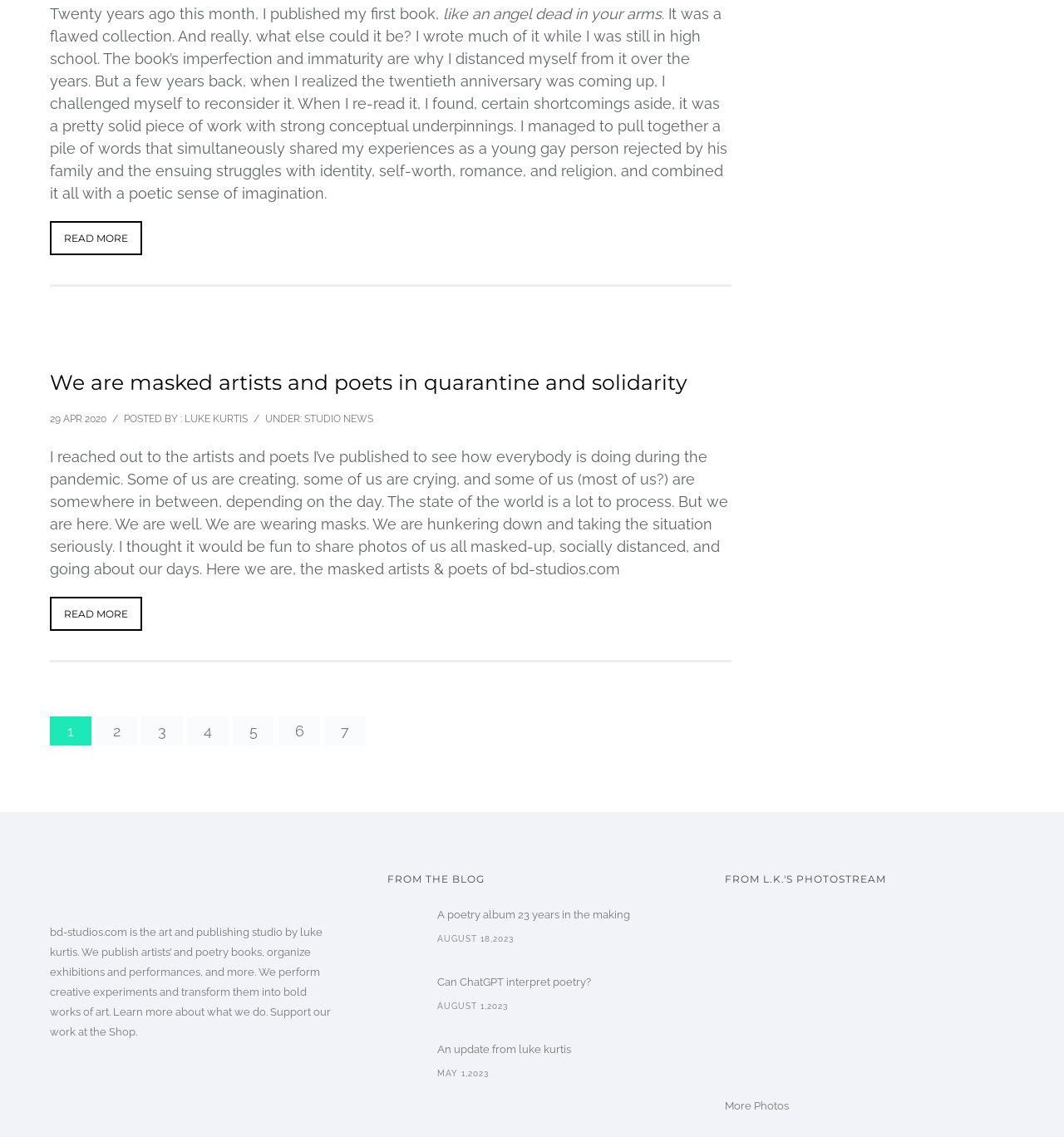Determine the bounding box coordinates of the clickable area required to perform the following instruction: "View more photos from L.K.'s photostream". The coordinates should be represented as four float numbers between 0 and 1: [left, top, right, bottom].

[0.681, 0.967, 0.741, 0.978]